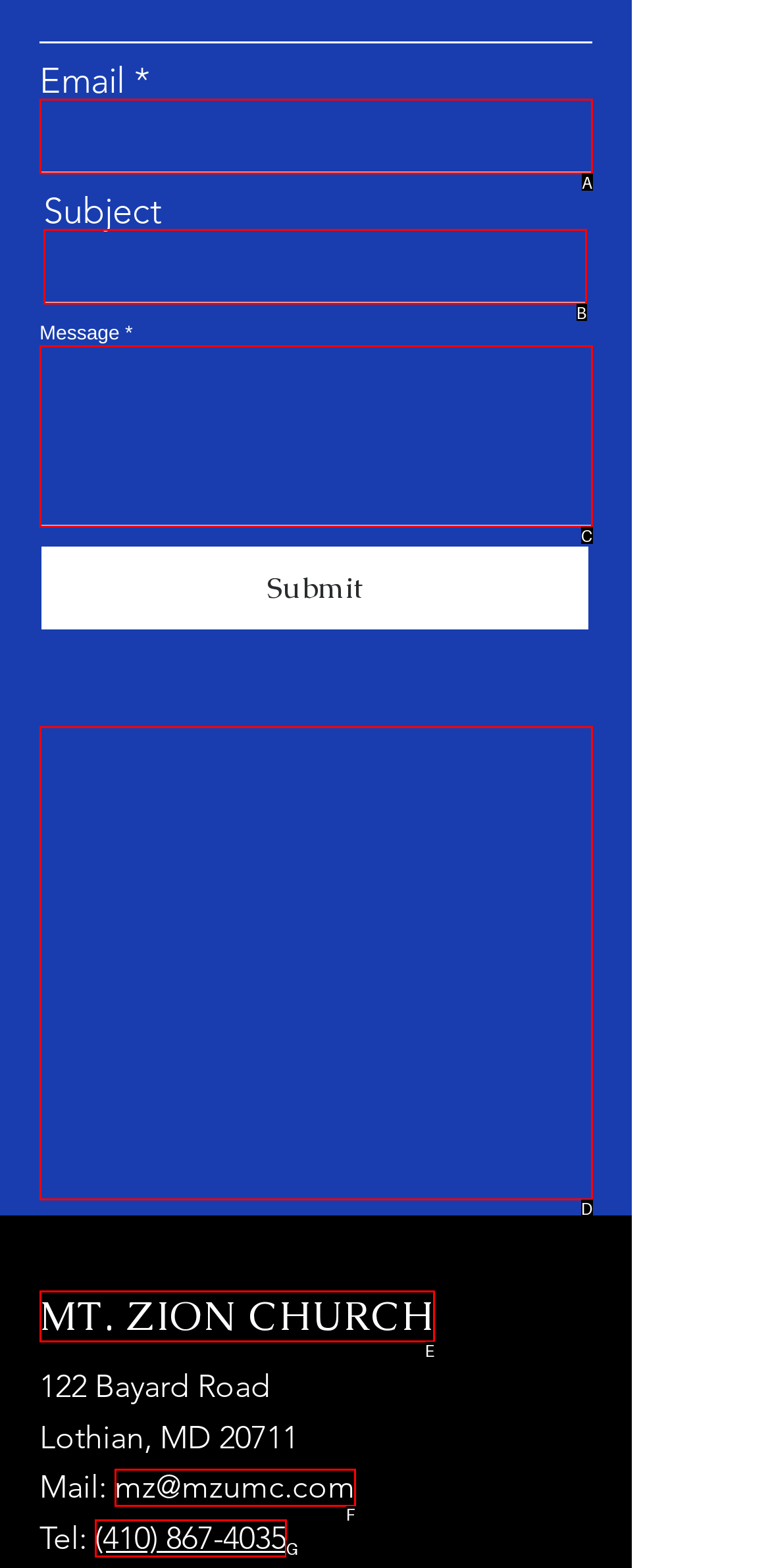Find the HTML element that suits the description: (410) 867-4035
Indicate your answer with the letter of the matching option from the choices provided.

G